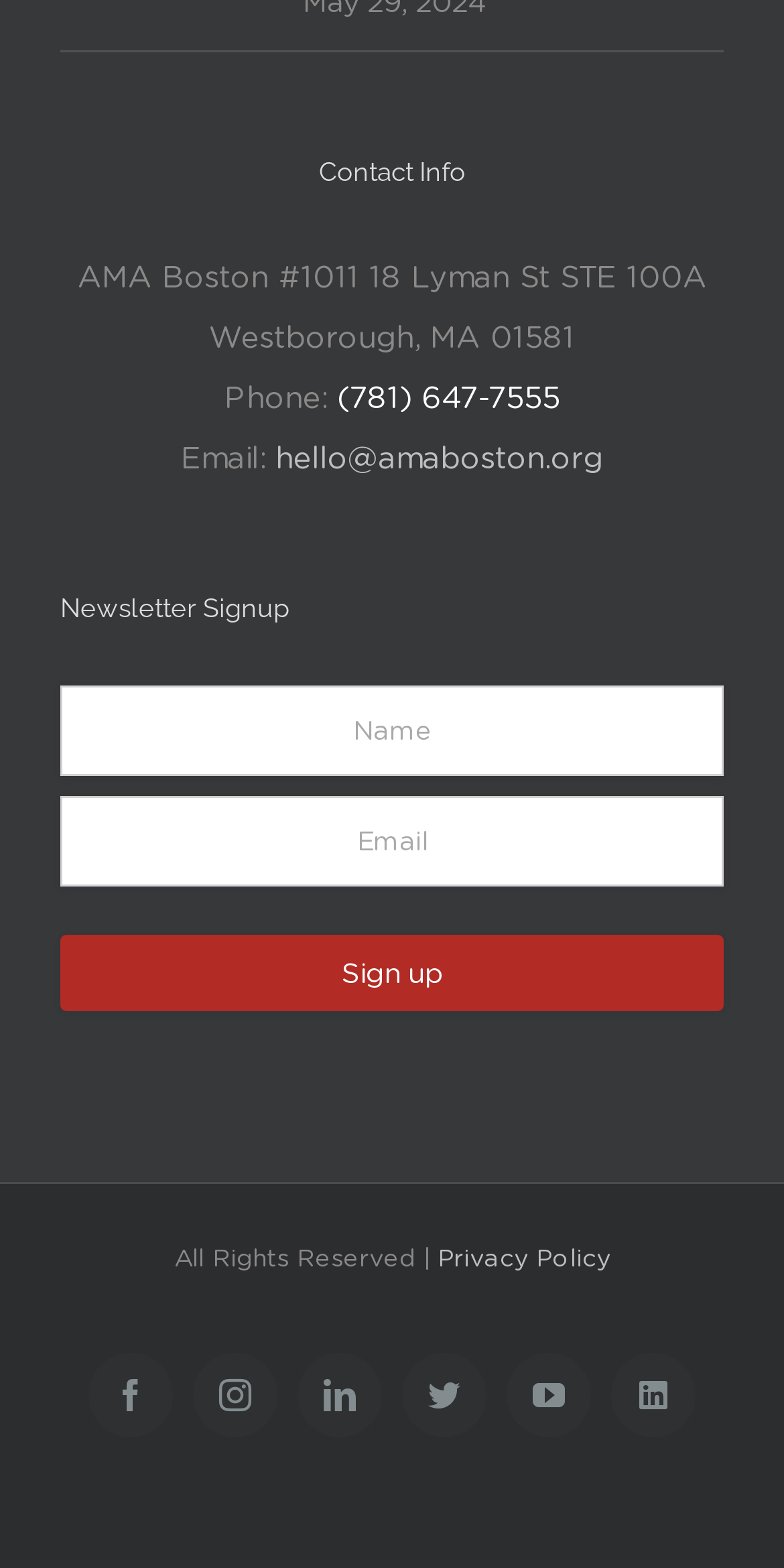Pinpoint the bounding box coordinates for the area that should be clicked to perform the following instruction: "Visit the Facebook page".

[0.113, 0.862, 0.221, 0.916]